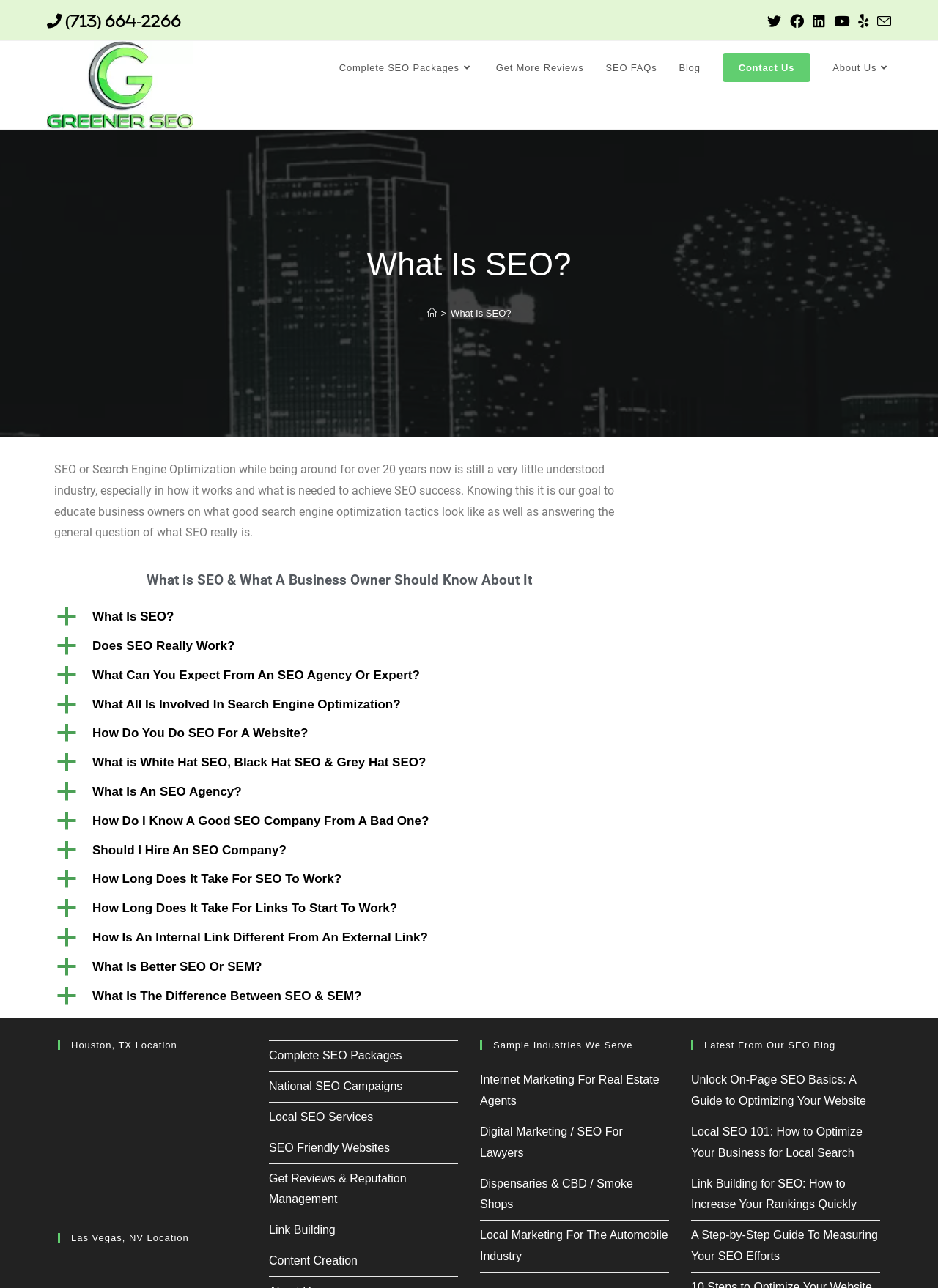Please locate the bounding box coordinates of the element that should be clicked to achieve the given instruction: "Get more information about 'Complete SEO Packages'".

[0.35, 0.032, 0.517, 0.074]